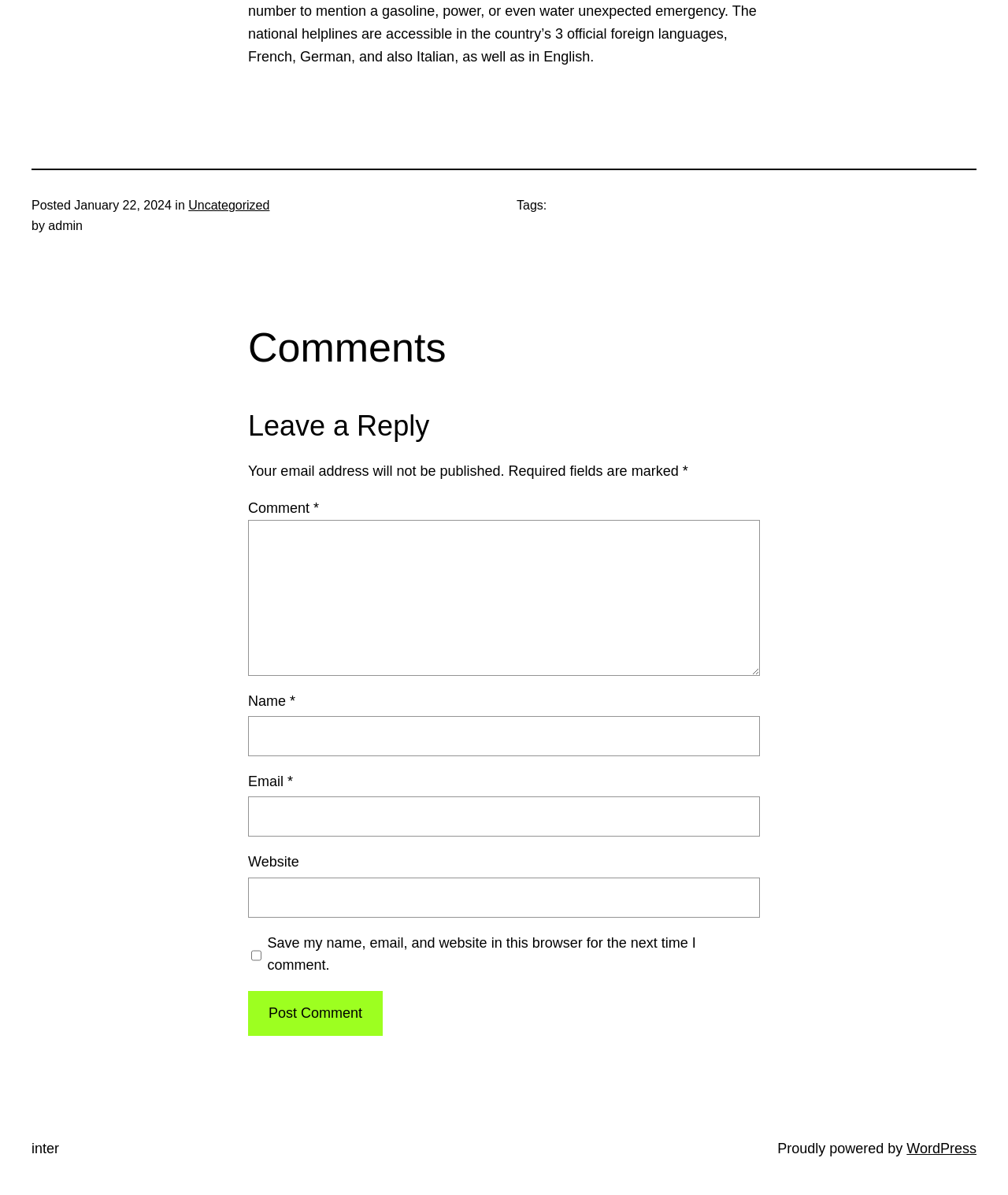For the following element description, predict the bounding box coordinates in the format (top-left x, top-left y, bottom-right x, bottom-right y). All values should be floating point numbers between 0 and 1. Description: name="submit" value="Post Comment"

[0.246, 0.829, 0.38, 0.867]